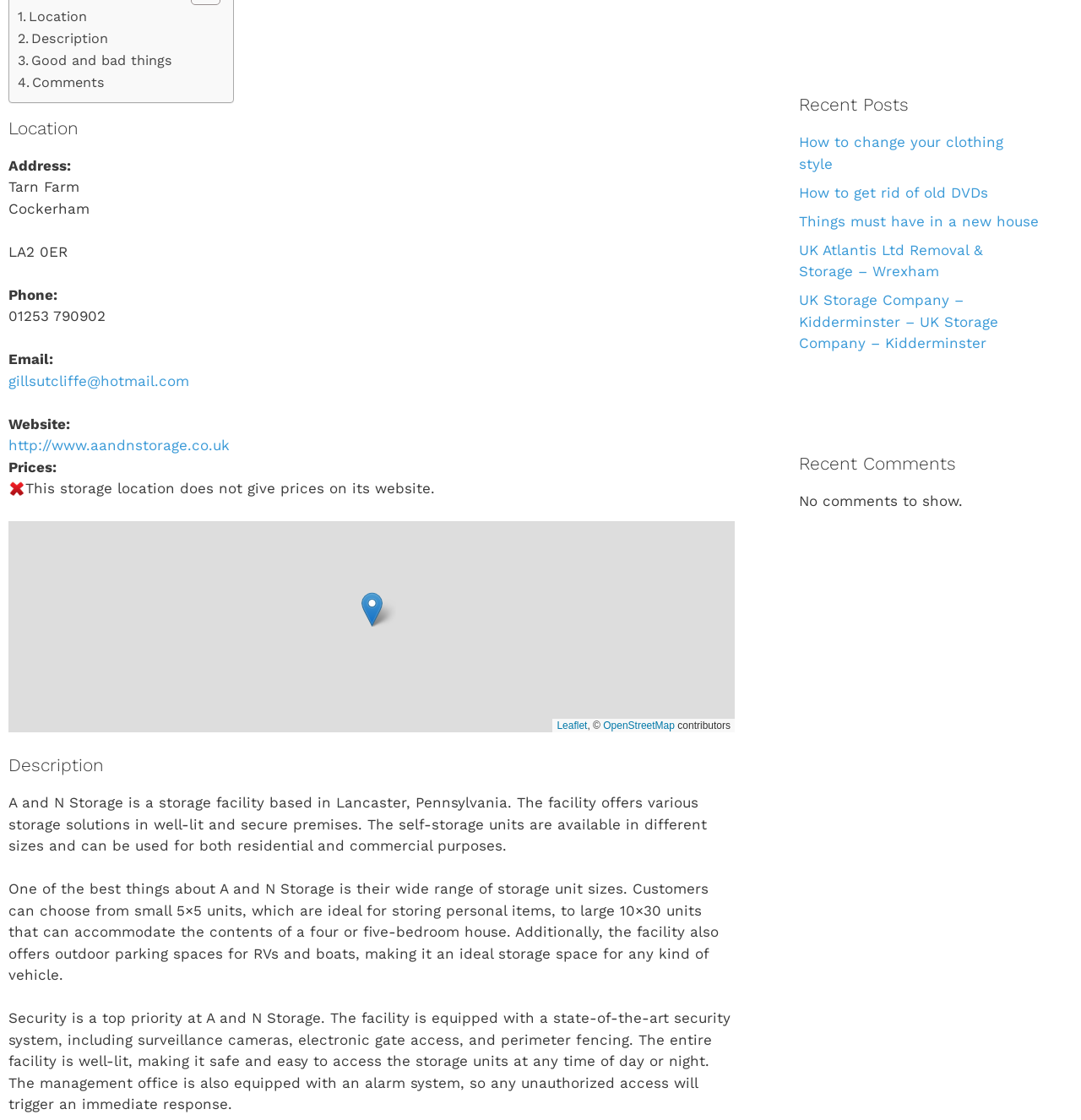For the given element description Leaflet, © OpenStreetMap contributors, determine the bounding box coordinates of the UI element. The coordinates should follow the format (top-left x, top-left y, bottom-right x, bottom-right y) and be within the range of 0 to 1.

[0.008, 0.466, 0.68, 0.654]